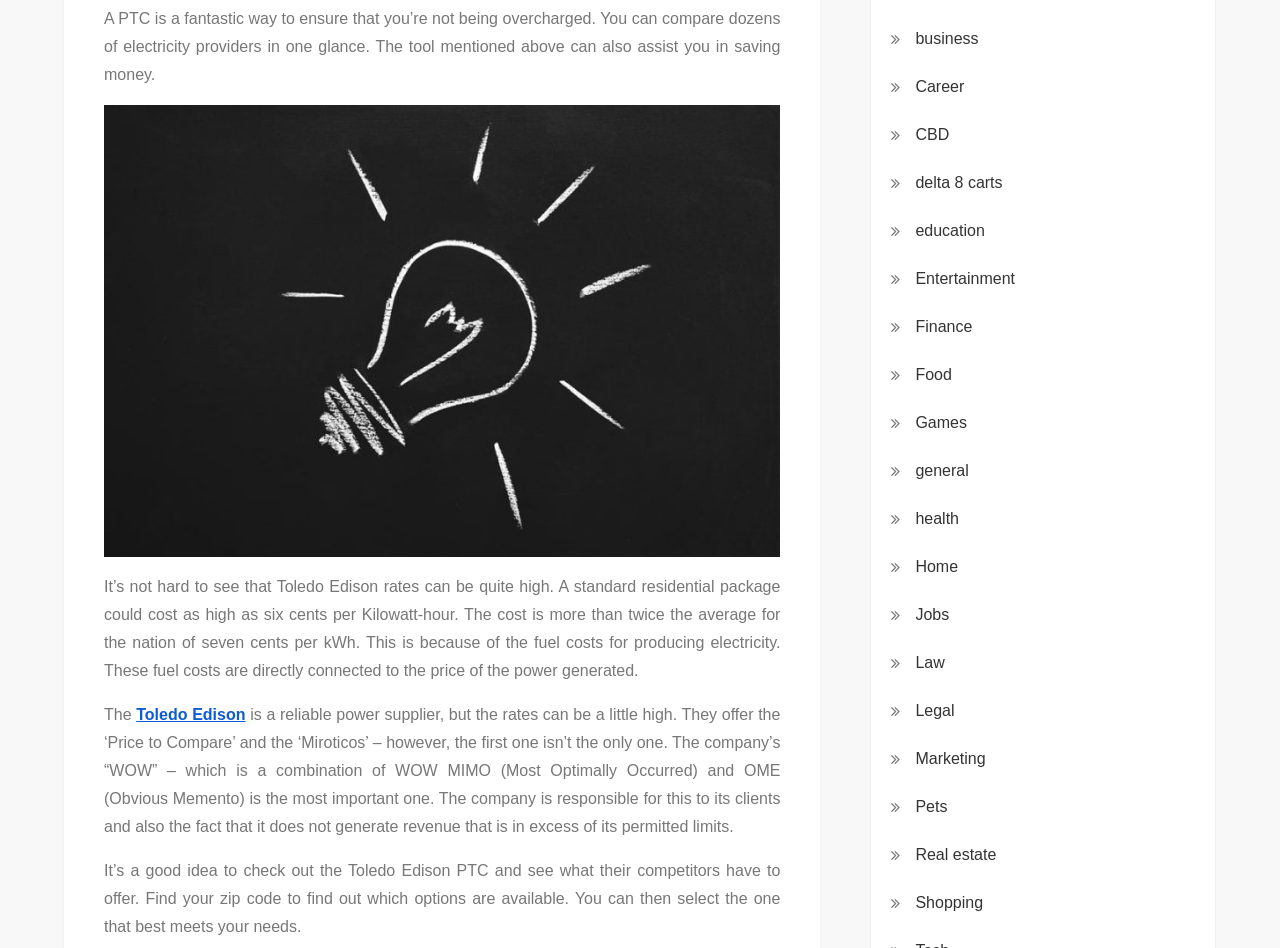What is the purpose of checking Toledo Edison PTC?
Could you please answer the question thoroughly and with as much detail as possible?

Based on the StaticText element with OCR text 'It’s a good idea to check out the Toledo Edison PTC and see what their competitors have to offer. Find your zip code to find out which options are available. You can then select the one that best meets your needs.', the purpose of checking Toledo Edison PTC is to find better options for electricity providers that meet one's needs.